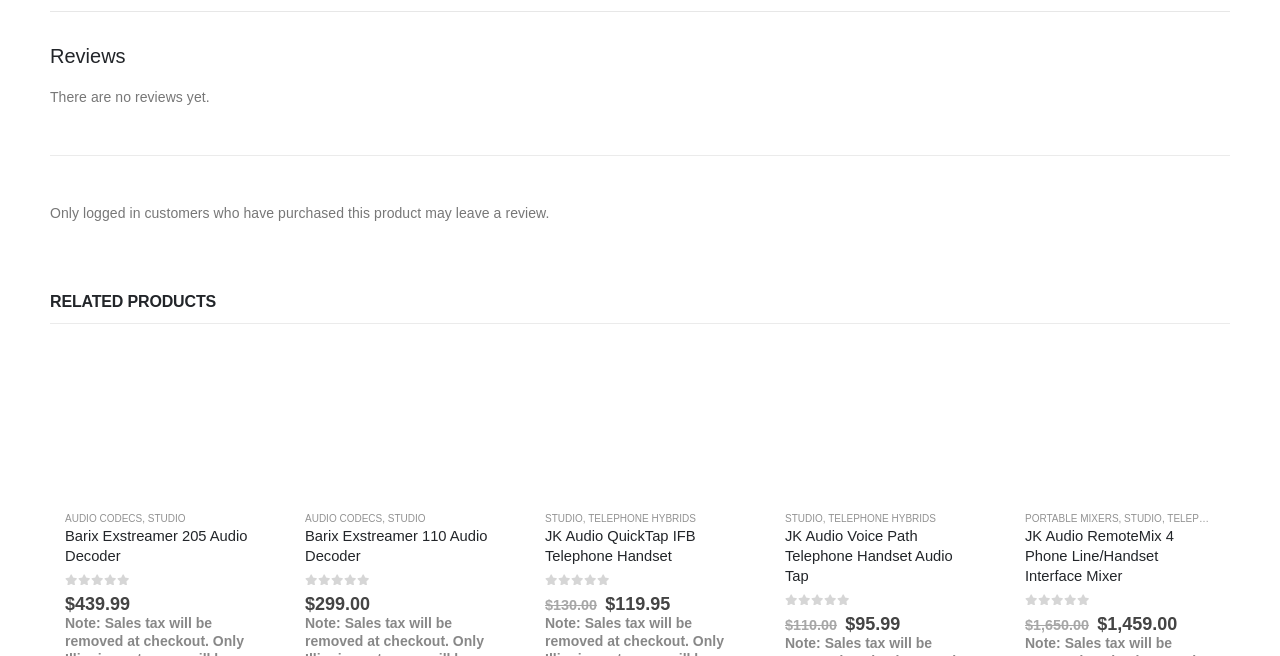Pinpoint the bounding box coordinates of the clickable element to carry out the following instruction: "Add Barix Exstreamer 110 Audio Decoder to cart."

[0.359, 0.554, 0.387, 0.609]